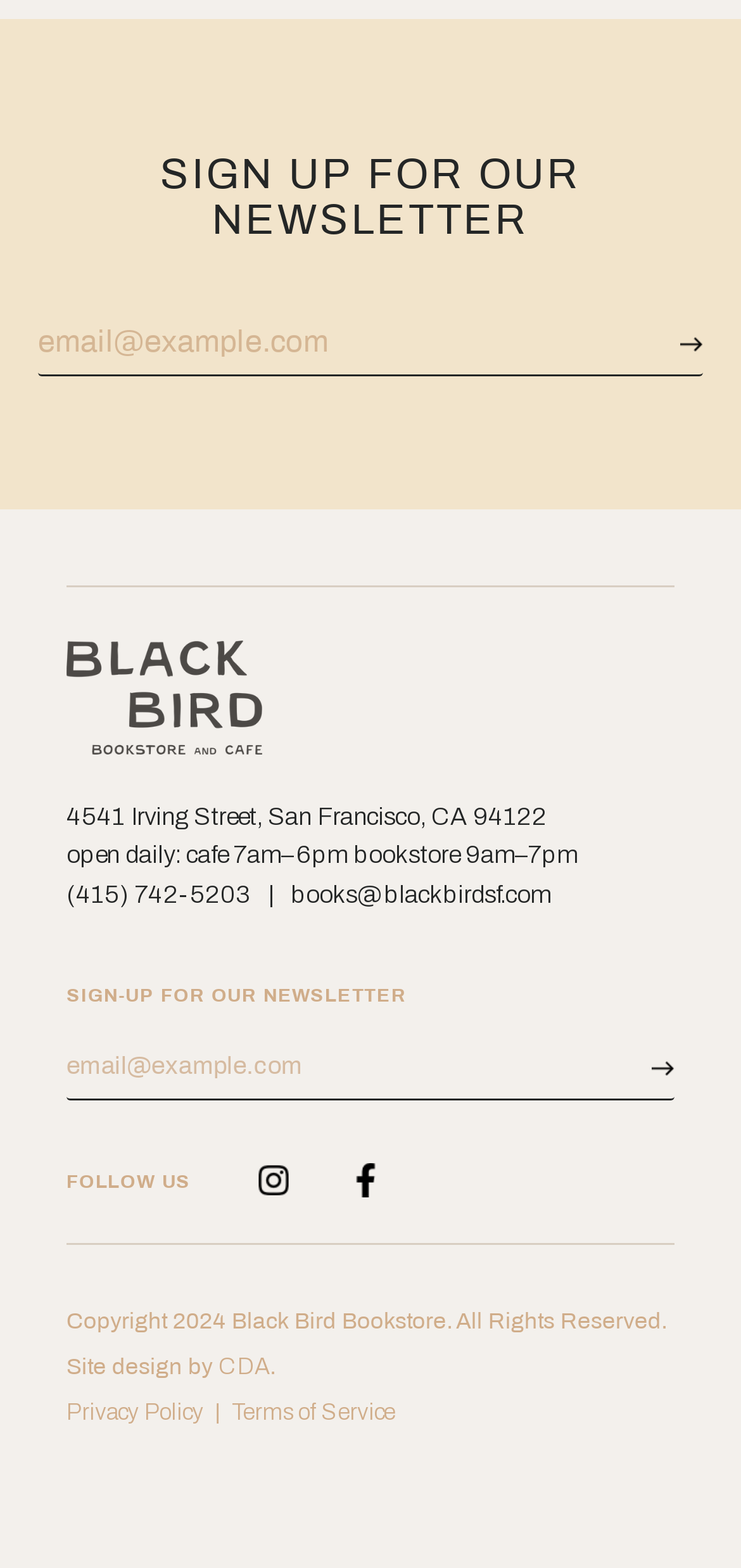What is the name of the company that designed the website?
Please look at the screenshot and answer using one word or phrase.

CDA